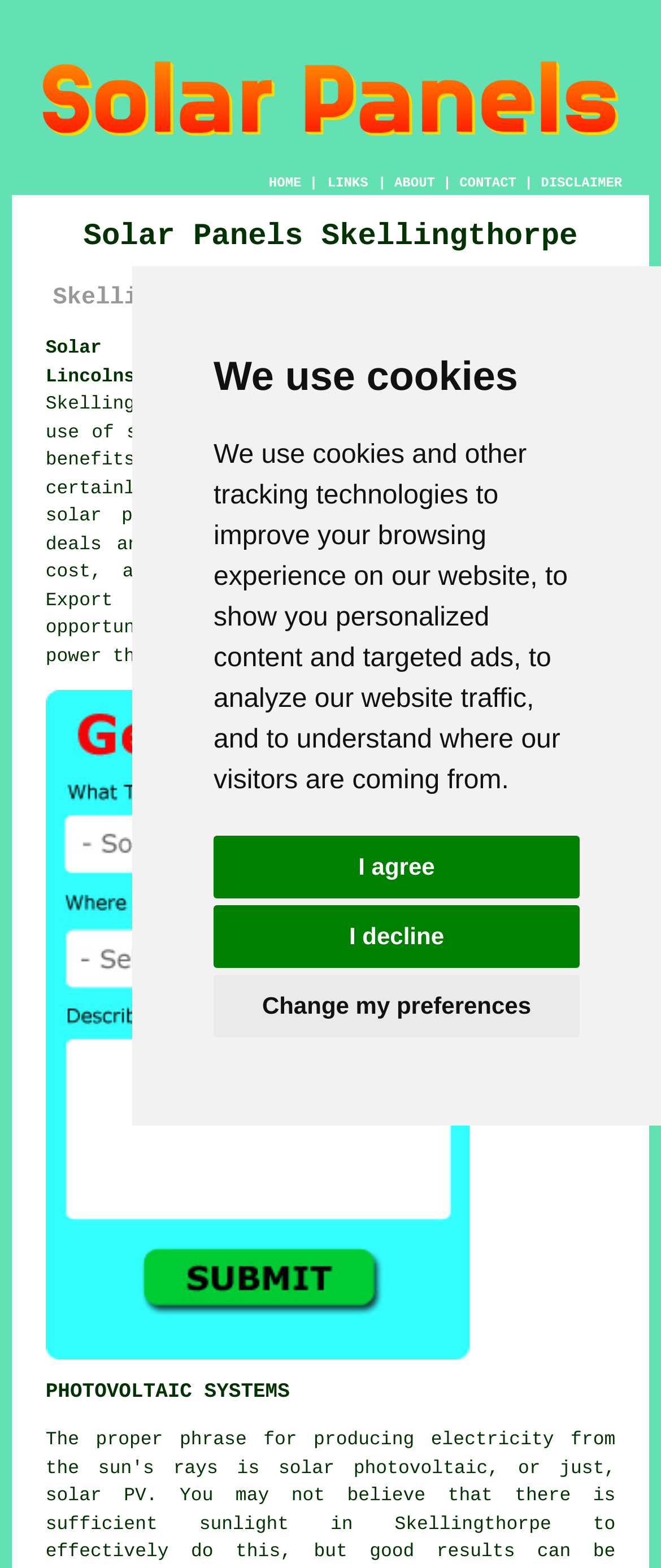Please determine the bounding box coordinates of the area that needs to be clicked to complete this task: 'Click solar PV'. The coordinates must be four float numbers between 0 and 1, formatted as [left, top, right, bottom].

[0.069, 0.949, 0.221, 0.962]